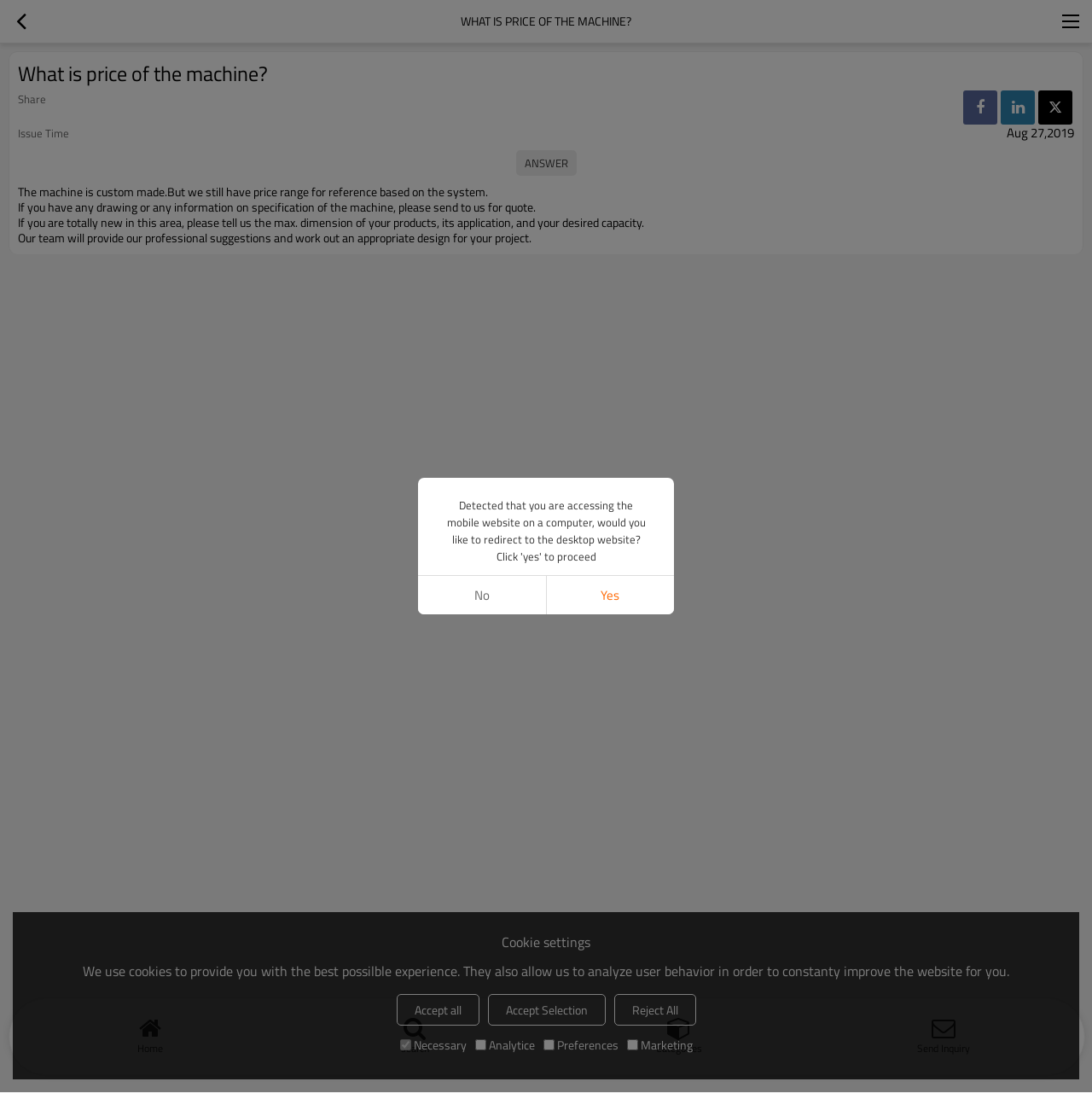Provide the bounding box coordinates for the area that should be clicked to complete the instruction: "Click the main navigation button".

[0.961, 0.0, 1.0, 0.039]